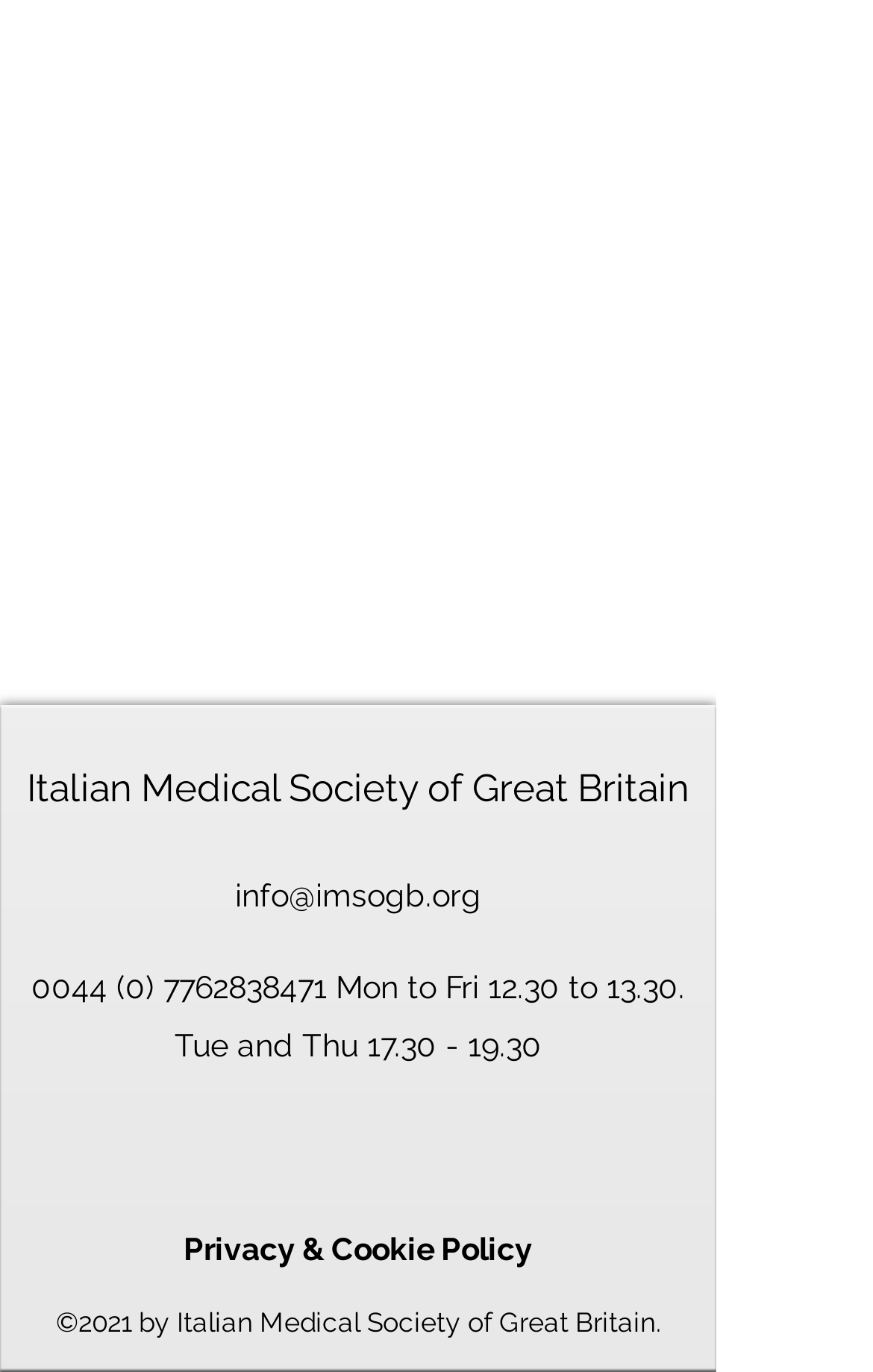What is the phone number of the Italian Medical Society of Great Britain?
Please answer the question with as much detail as possible using the screenshot.

I found the phone number by looking at the link element with the text '0044 (0) 7762838471' which is located at the top of the page.